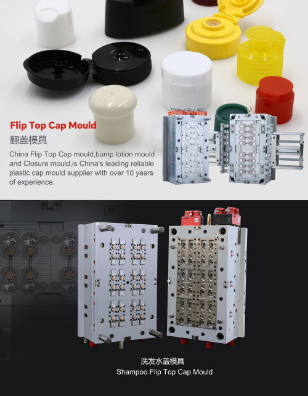Reply to the question with a brief word or phrase: What is the company's expertise?

Customized cap mold solutions